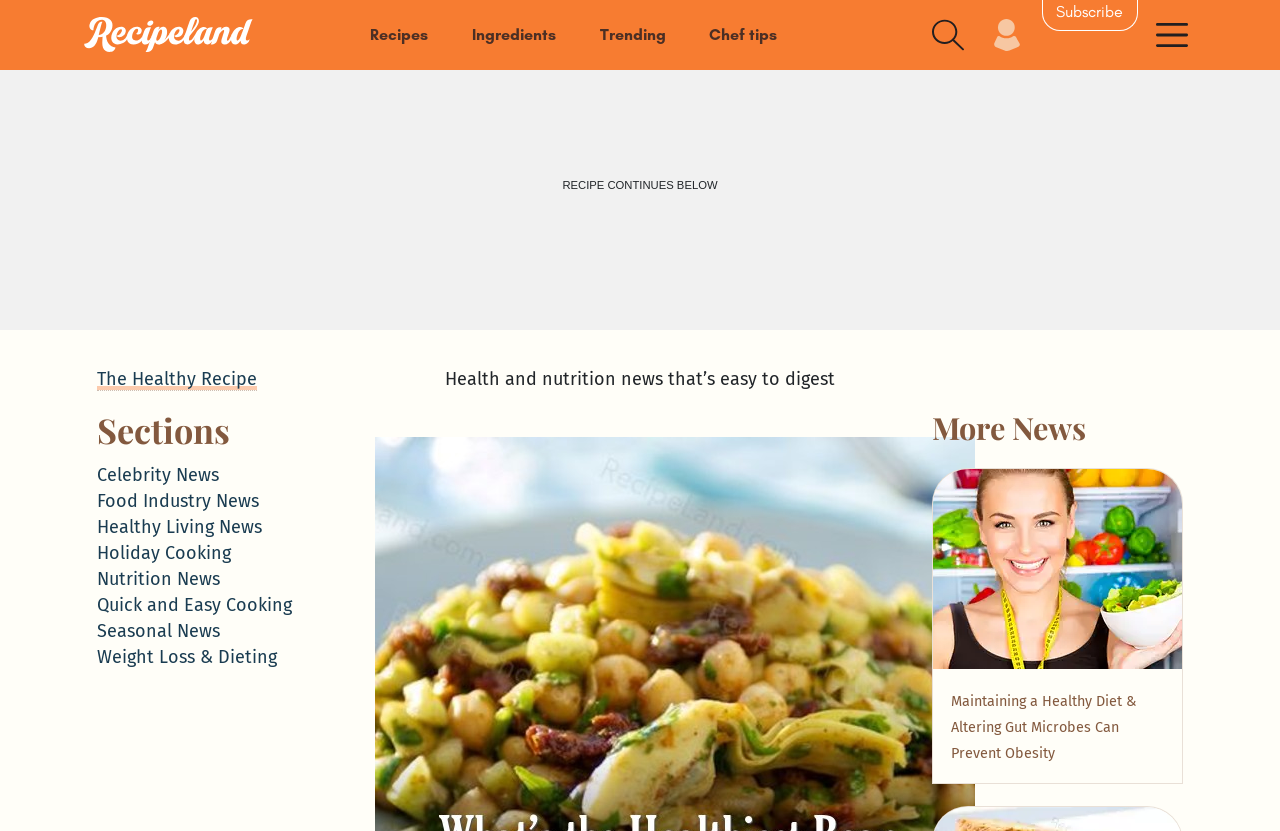How many links are there in the 'Sections' category?
Please provide a comprehensive answer to the question based on the webpage screenshot.

I counted the number of links under the 'Sections' heading, which has a bounding box coordinate of [0.076, 0.493, 0.272, 0.542]. There are 7 links: 'Celebrity News', 'Food Industry News', 'Healthy Living News', 'Holiday Cooking', 'Nutrition News', 'Quick and Easy Cooking', and 'Seasonal News'.